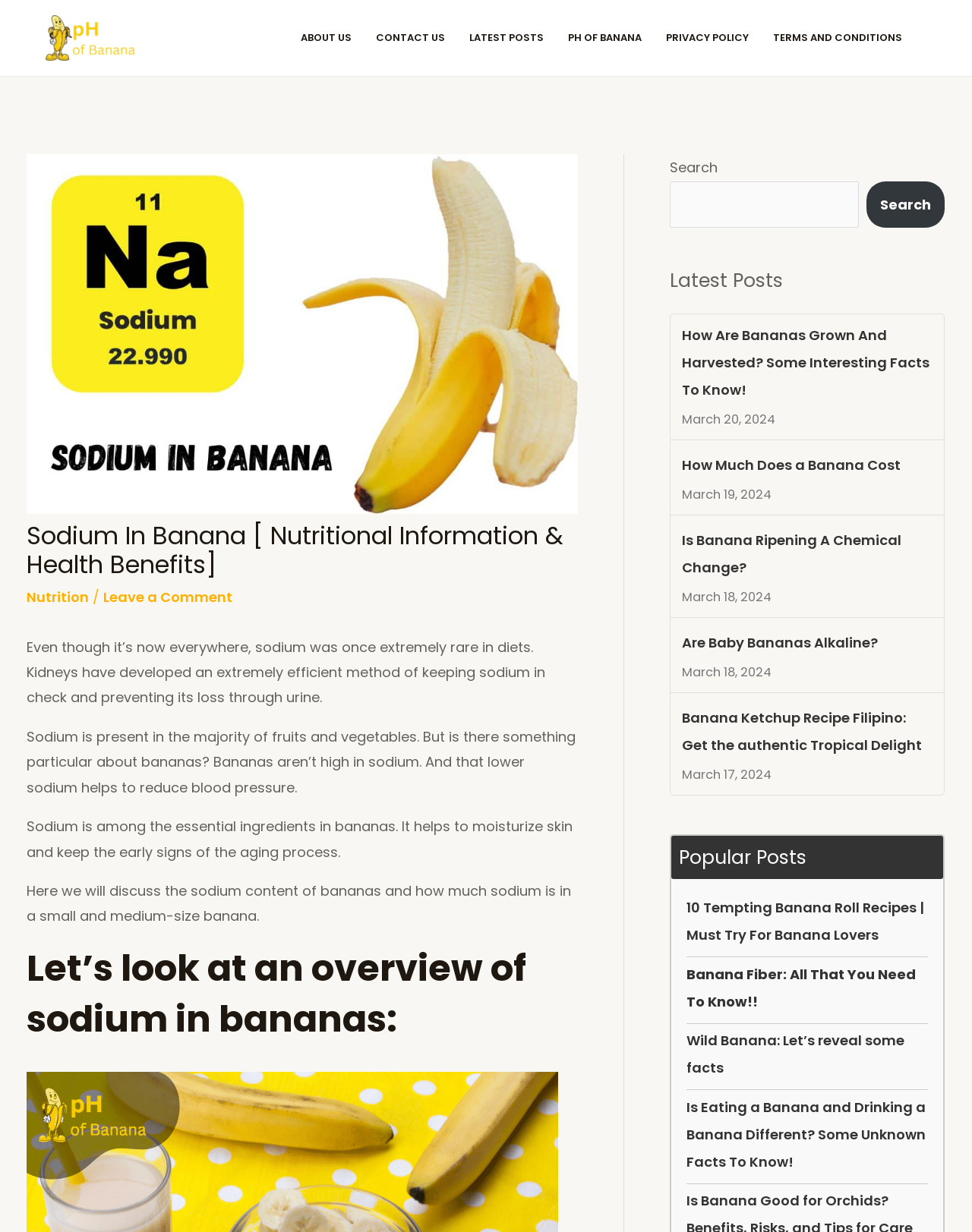Generate a comprehensive description of the webpage content.

The webpage is about the nutritional information and health benefits of bananas, specifically focusing on their sodium content. At the top left corner, there is a logo of "Ph Of Banana" with a link to the website's homepage. Next to it, there is a navigation menu with links to various sections of the website, including "About Us", "Contact Us", "Latest Posts", and more.

Below the navigation menu, there is a header section with an image of bananas and a heading that reads "Sodium In Banana [Nutritional Information & Health Benefits]". Underneath, there are three paragraphs of text discussing the importance of sodium in bananas, its effects on blood pressure, and its role in maintaining healthy skin.

To the right of the header section, there is a search bar with a button to submit a search query. Below the search bar, there is a section titled "Latest Posts" that lists several article links with their corresponding dates, including "How Are Bananas Grown And Harvested?", "How Much Does a Banana Cost", and more. Further down, there is another section titled "Popular Posts" that lists more article links, such as "10 Tempting Banana Roll Recipes" and "Wild Banana: Let’s reveal some facts".

Throughout the webpage, there are several links to other articles and sections of the website, as well as a few images and headings that break up the text and provide visual hierarchy.